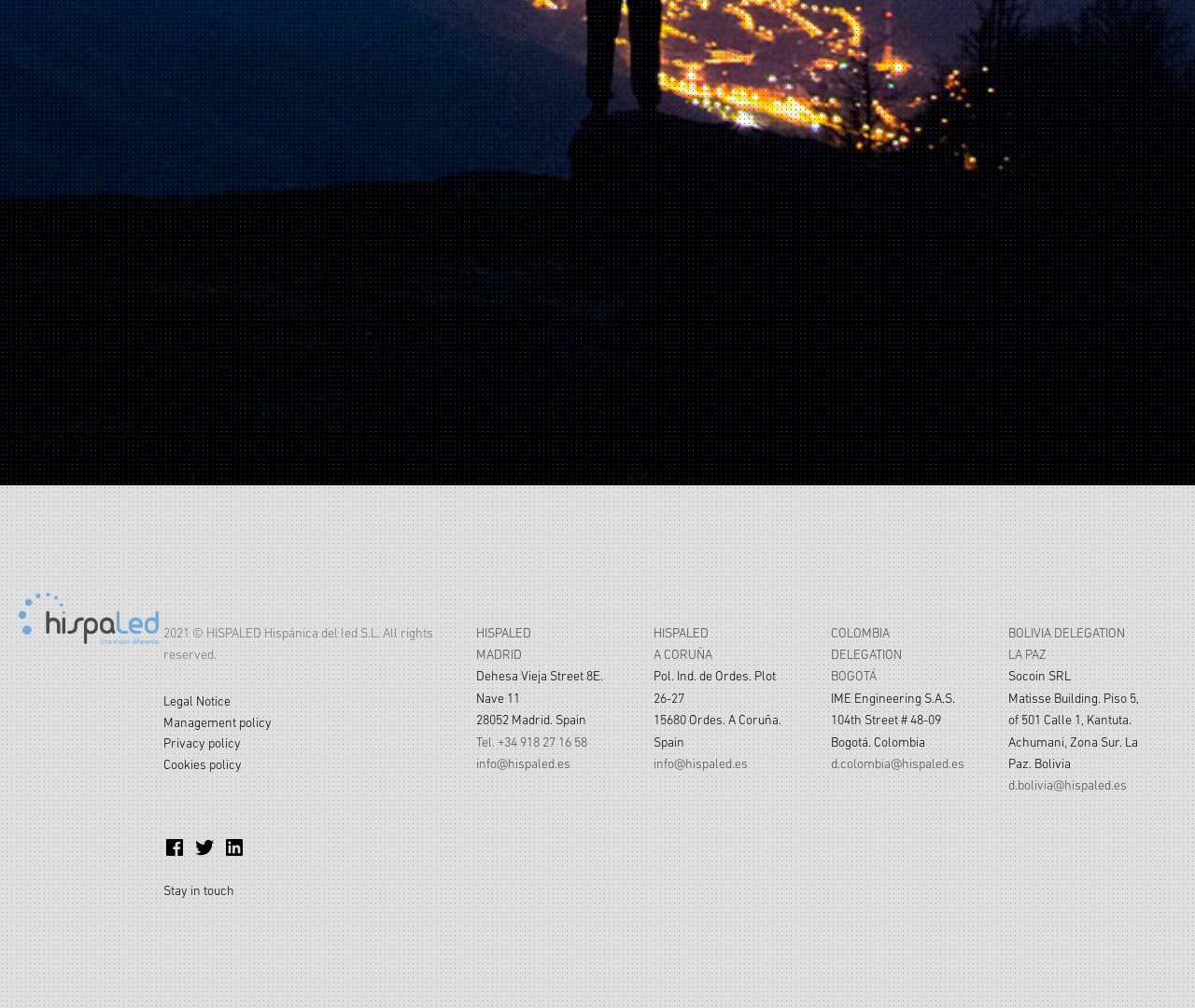Use one word or a short phrase to answer the question provided: 
What is the email address of the Bolivia delegation?

d.bolivia@hispaled.es